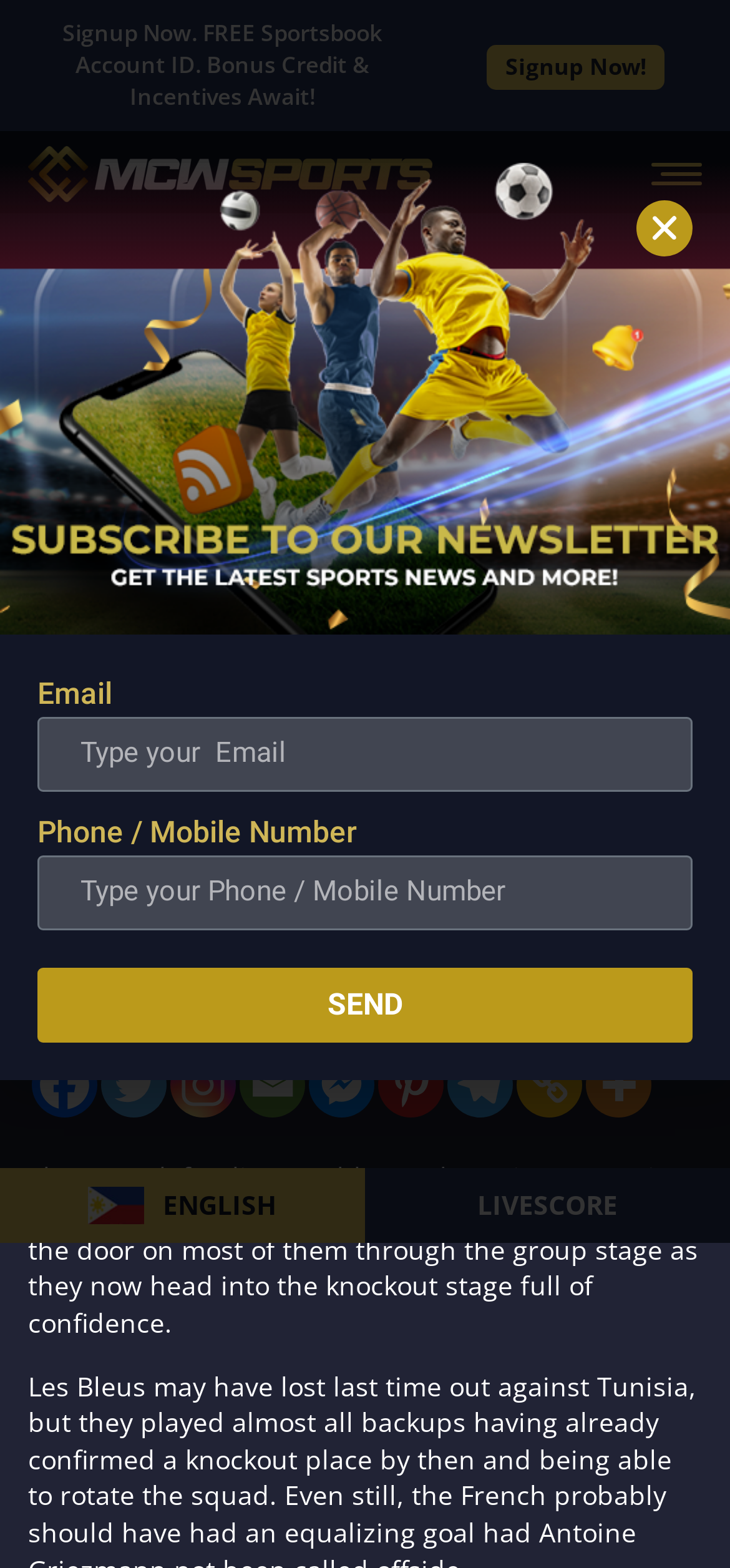How many input fields are present in the newsletter subscription section?
Look at the image and respond with a one-word or short phrase answer.

2